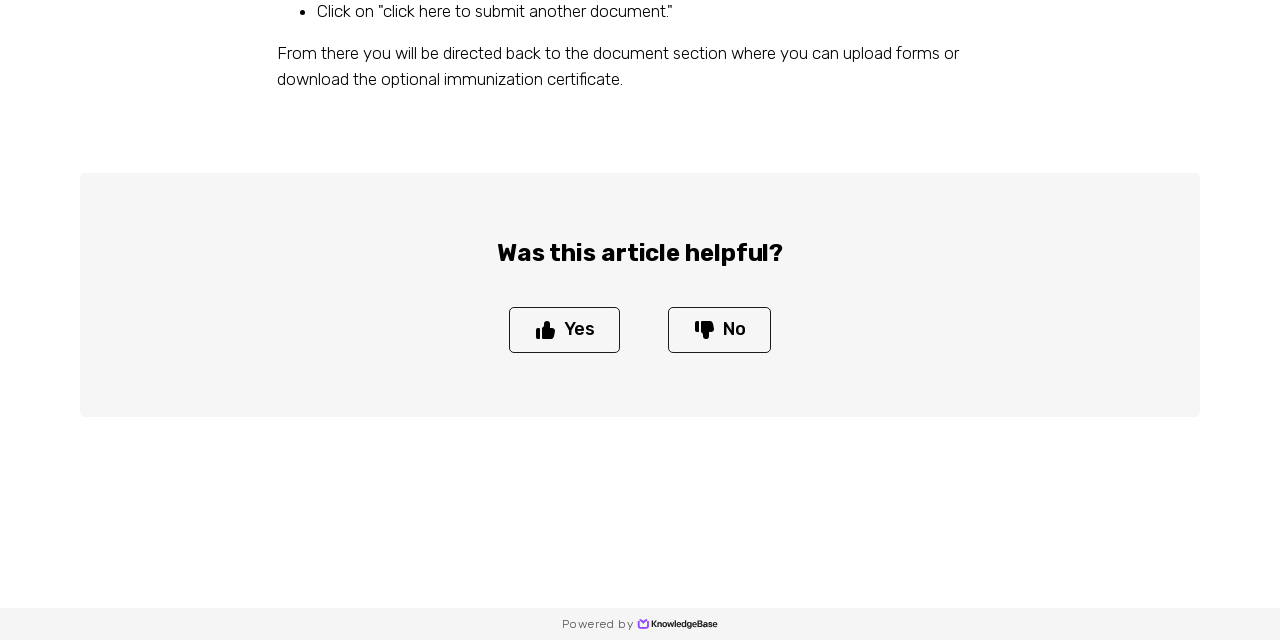Please provide the bounding box coordinates in the format (top-left x, top-left y, bottom-right x, bottom-right y). Remember, all values are floating point numbers between 0 and 1. What is the bounding box coordinate of the region described as: parent_node: Sign up placeholder="Name (optional)"

None